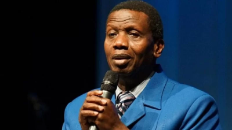Generate a detailed explanation of the scene depicted in the image.

The image features a man in a blue suit, passionately speaking into a microphone. His expression reflects earnestness and engagement, suggesting he is delivering an inspiring message to his audience. This moment captures the essence of communication, possibly in a religious or motivational context, resonating with themes of hope and faith. The background, while softly blurred, adds to the intimate atmosphere of the event, emphasizing the speaker's presence and the significance of his words. This image might be connected to discussions or teachings related to the theme "Open Heavens," particularly relevant for the date "12 May 2024."